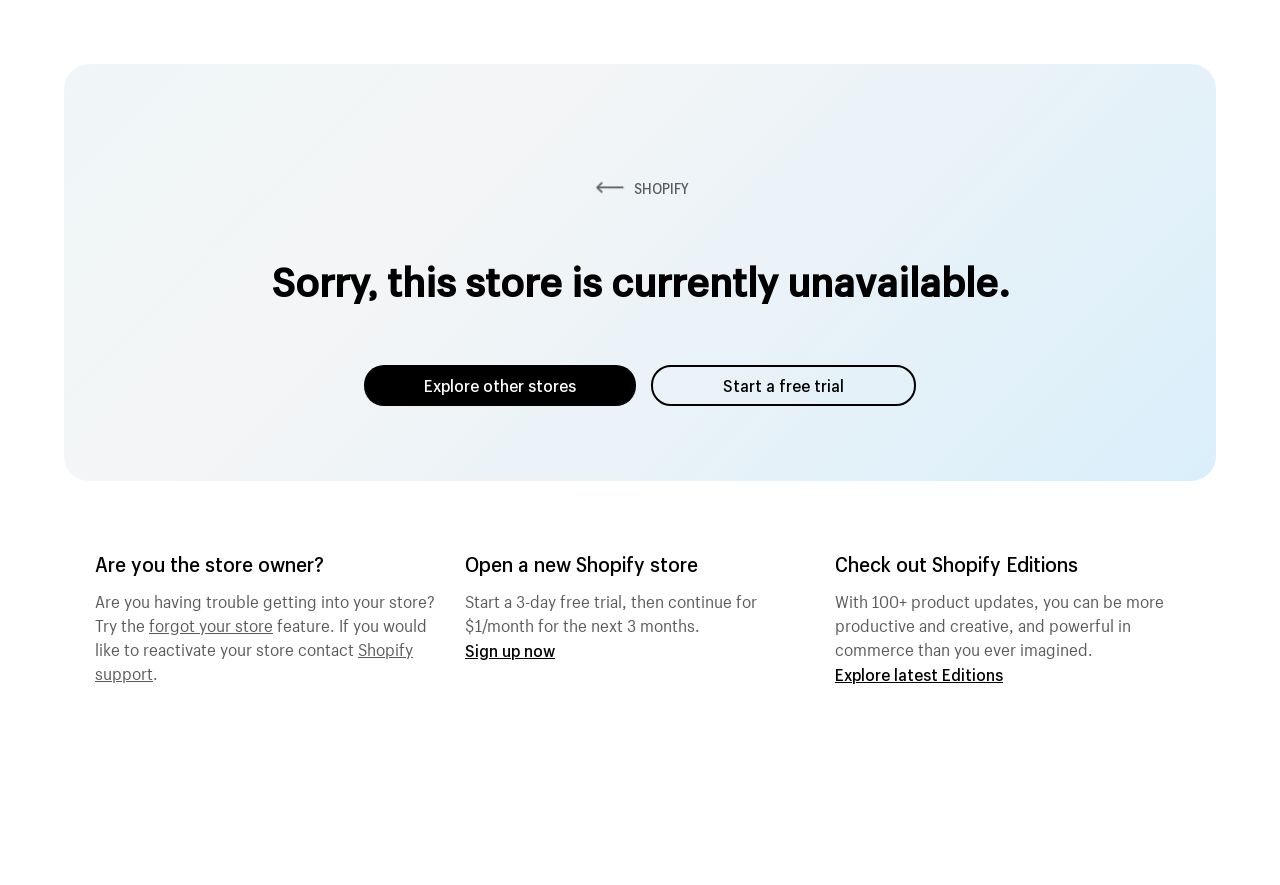What is the alternative for the store owner?
Refer to the image and offer an in-depth and detailed answer to the question.

I found the answer by reading the text 'Are you the store owner? ... If you would like to reactivate your store contact Shopify support' which suggests that the store owner can contact Shopify support as an alternative.